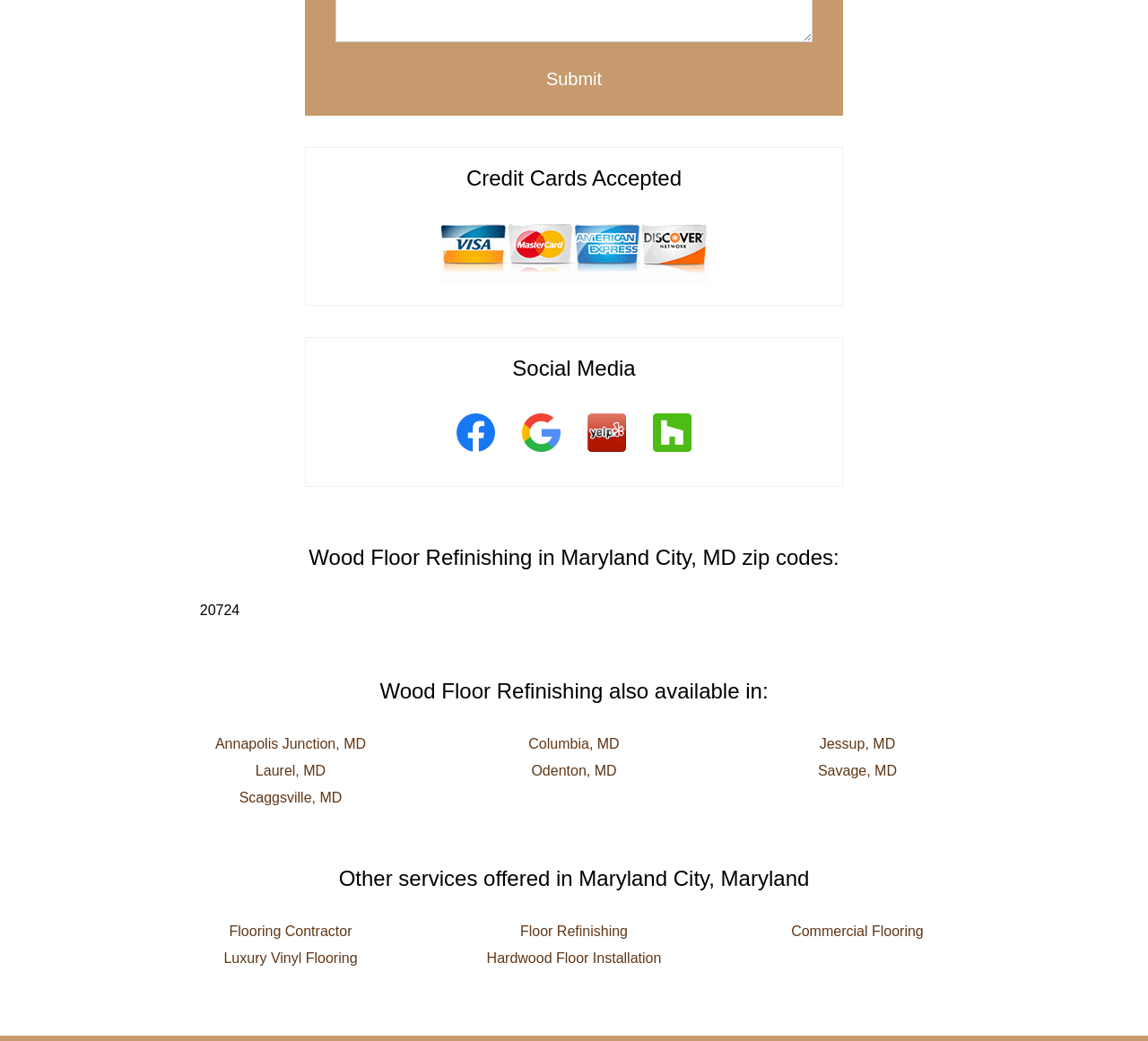Please identify the bounding box coordinates of the element that needs to be clicked to execute the following command: "Learn about Wood Floor Refinishing in 20724". Provide the bounding box using four float numbers between 0 and 1, formatted as [left, top, right, bottom].

[0.174, 0.579, 0.209, 0.594]